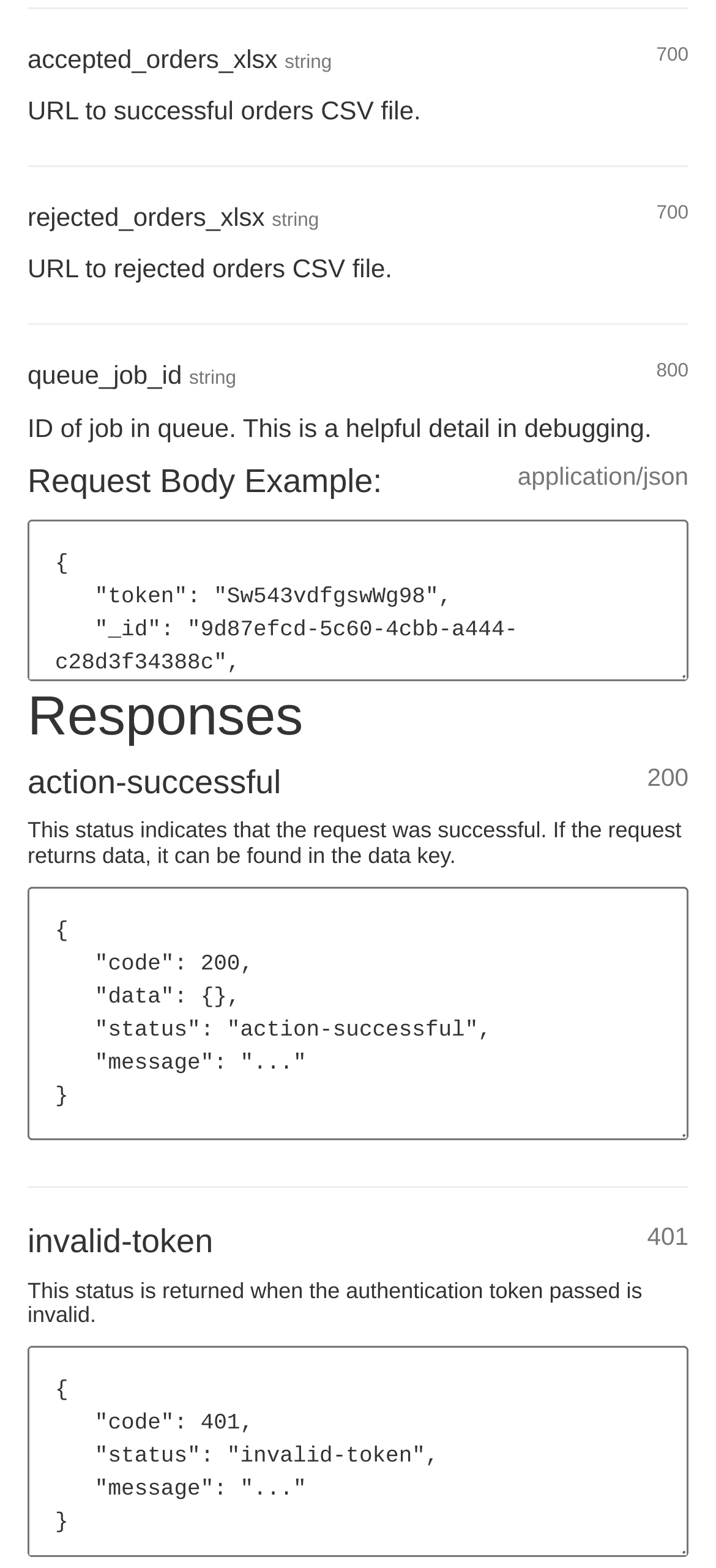Look at the image and write a detailed answer to the question: 
What is the purpose of the queue_job_id field?

The purpose of the queue_job_id field can be inferred from the description provided next to the field, which states 'ID of job in queue. This is a helpful detail in debugging.' This suggests that the queue_job_id field is used to identify a job in a queue and is useful for debugging purposes.